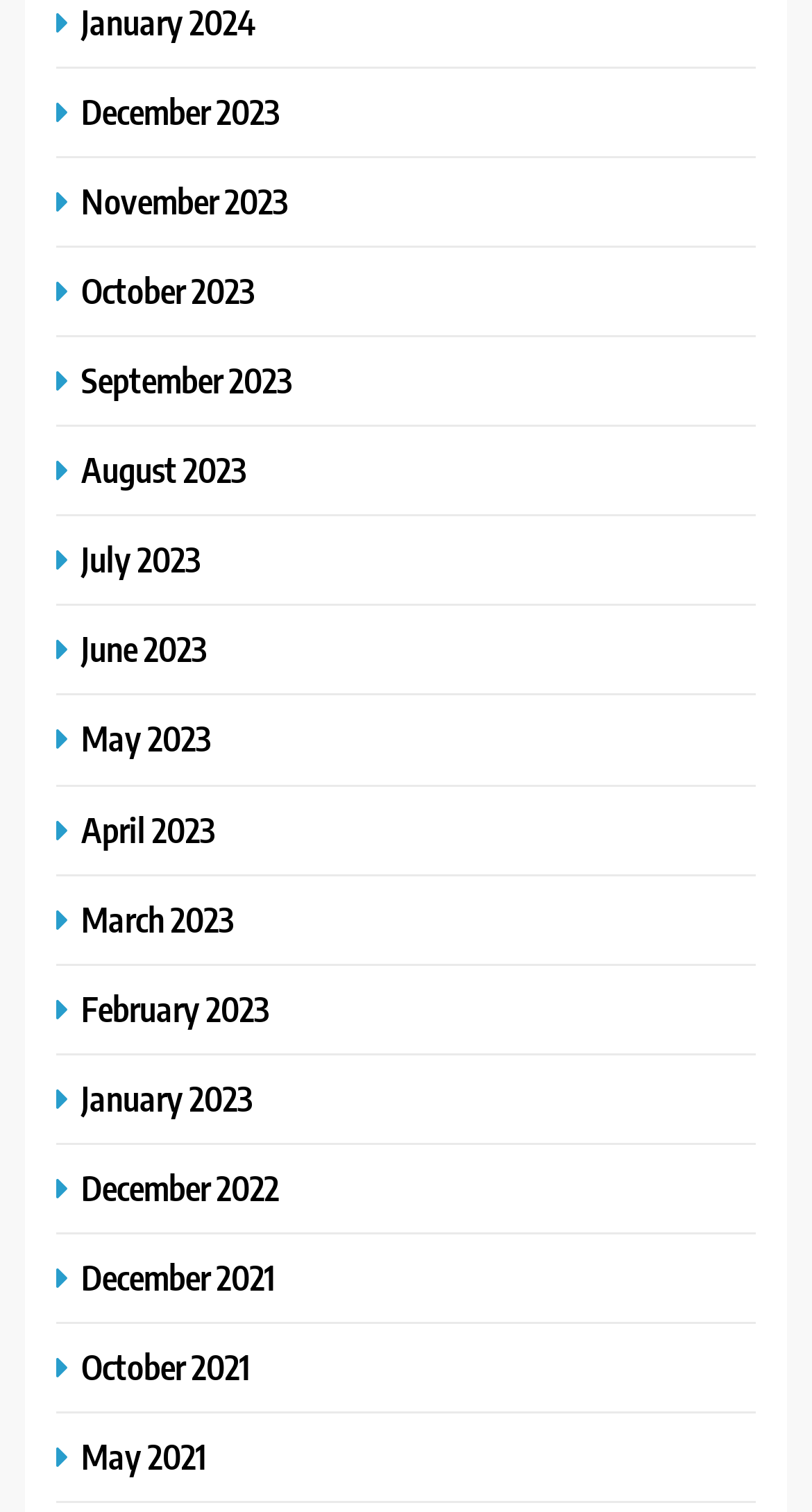Identify the bounding box coordinates of the region that needs to be clicked to carry out this instruction: "View May 2021". Provide these coordinates as four float numbers ranging from 0 to 1, i.e., [left, top, right, bottom].

[0.069, 0.949, 0.267, 0.978]